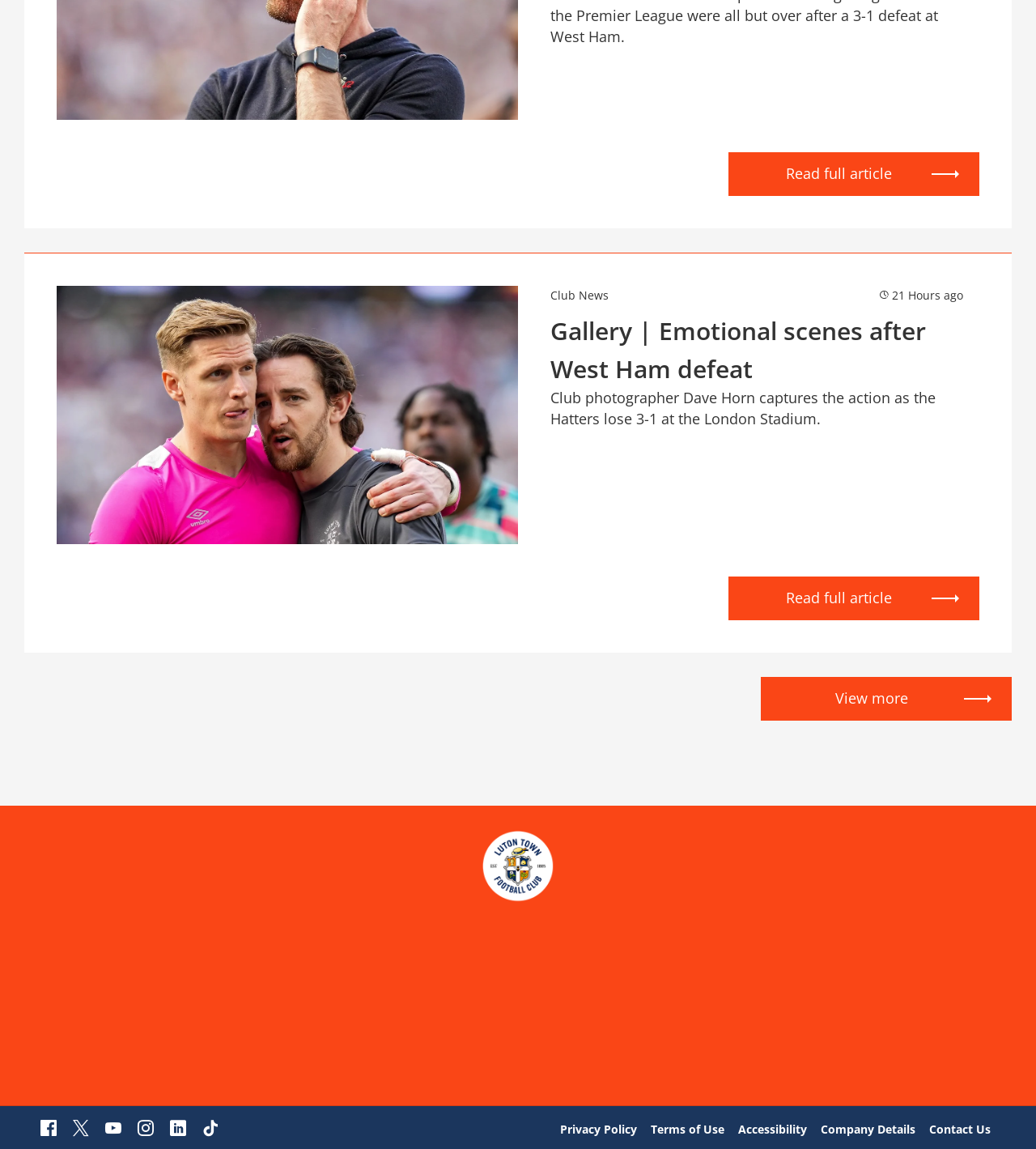What is the team's badge linked to? Examine the screenshot and reply using just one word or a brief phrase.

Home